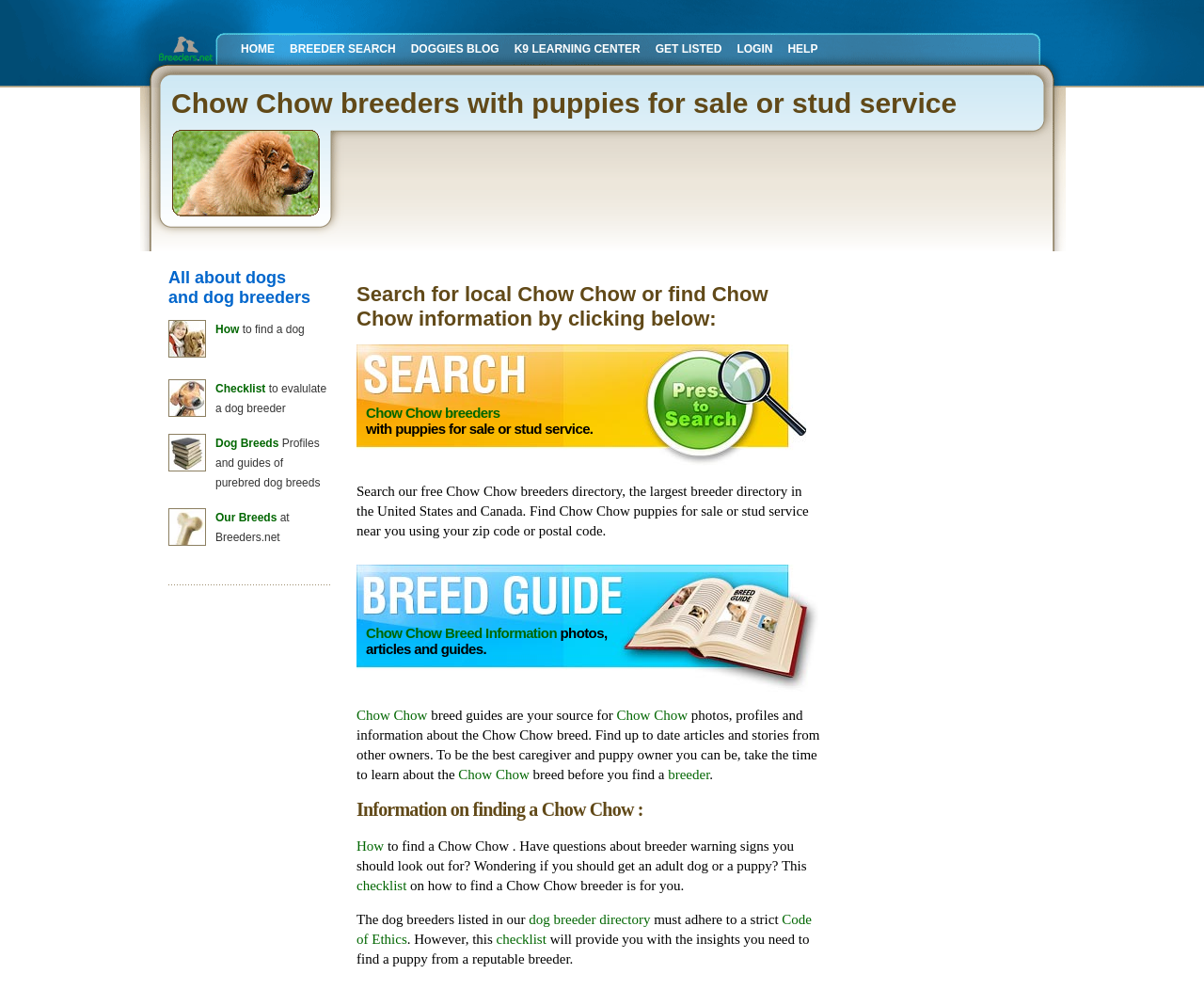Please give the bounding box coordinates of the area that should be clicked to fulfill the following instruction: "Get information on finding a Chow Chow". The coordinates should be in the format of four float numbers from 0 to 1, i.e., [left, top, right, bottom].

[0.296, 0.795, 0.681, 0.816]